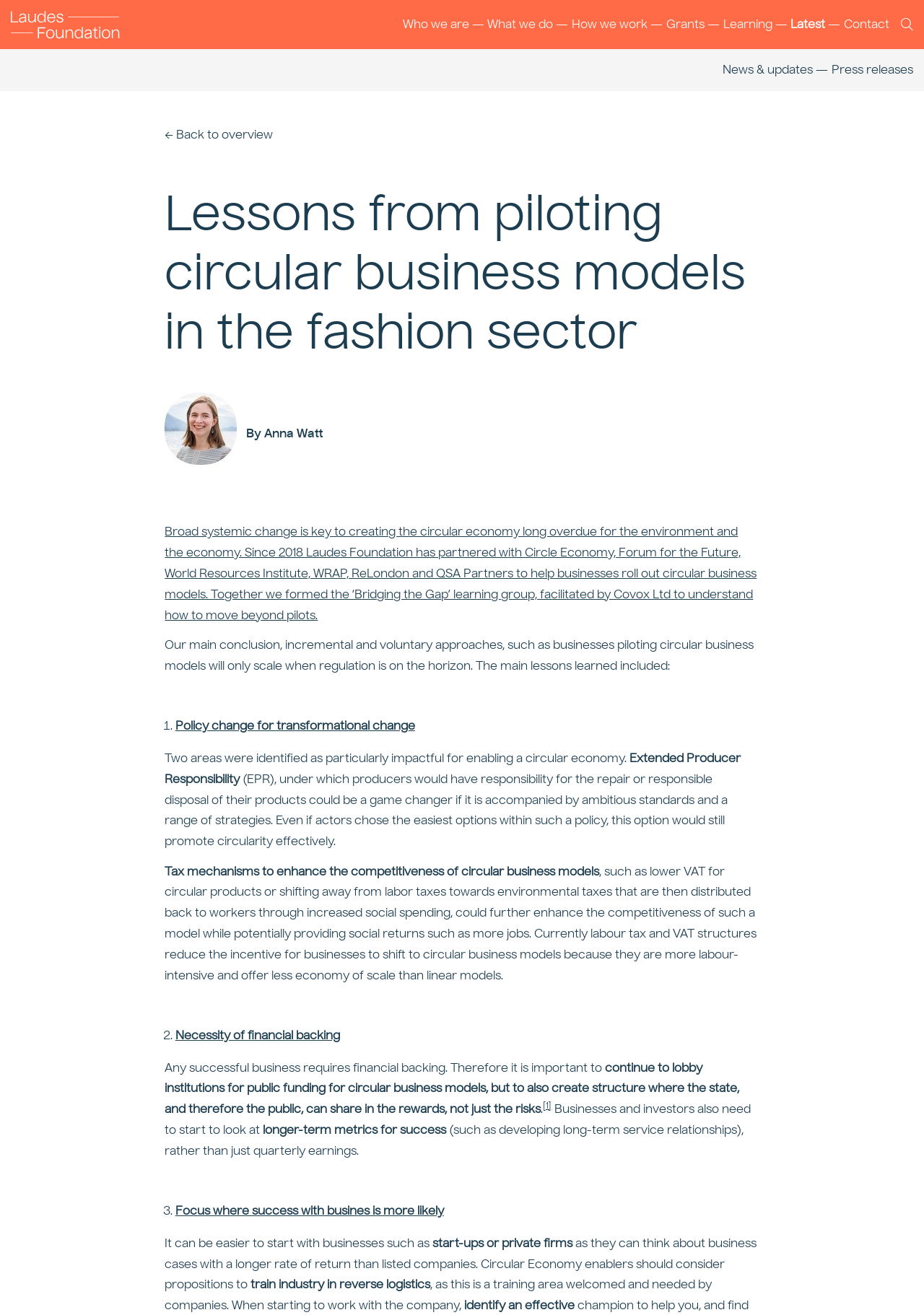What is the purpose of the 'Bridging the Gap' learning group?
Based on the image, answer the question with as much detail as possible.

The question asks for the purpose of the 'Bridging the Gap' learning group. By reading the text on the webpage, we can see that it mentions 'Together we formed the ‘Bridging the Gap’ learning group, facilitated by Covox Ltd to understand how to move beyond pilots.' This suggests that the purpose of the 'Bridging the Gap' learning group is to understand how to move beyond pilots.